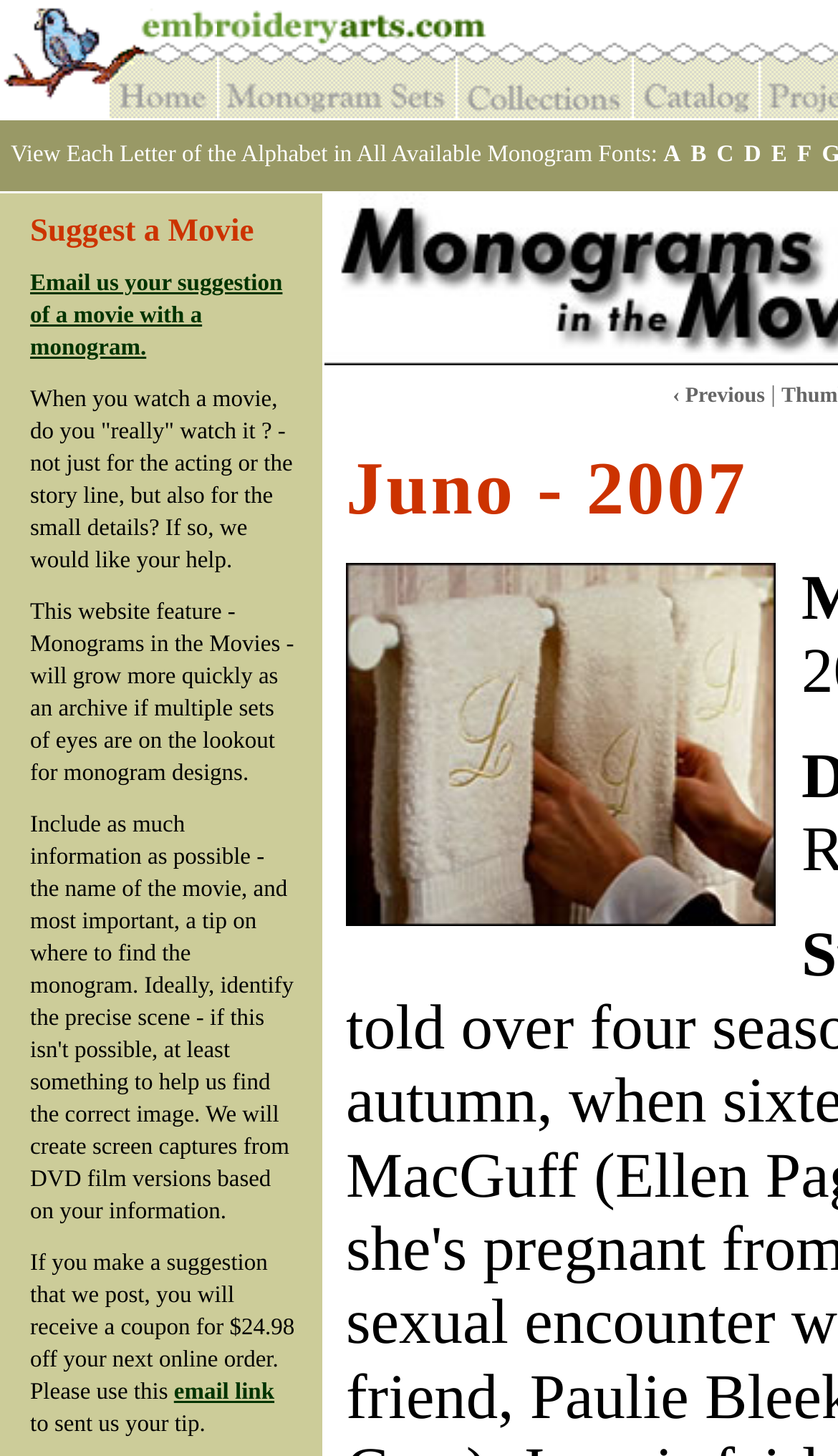Please predict the bounding box coordinates (top-left x, top-left y, bottom-right x, bottom-right y) for the UI element in the screenshot that fits the description: alt="EmbroideryArts Catalog" name="catalog"

[0.756, 0.063, 0.905, 0.086]